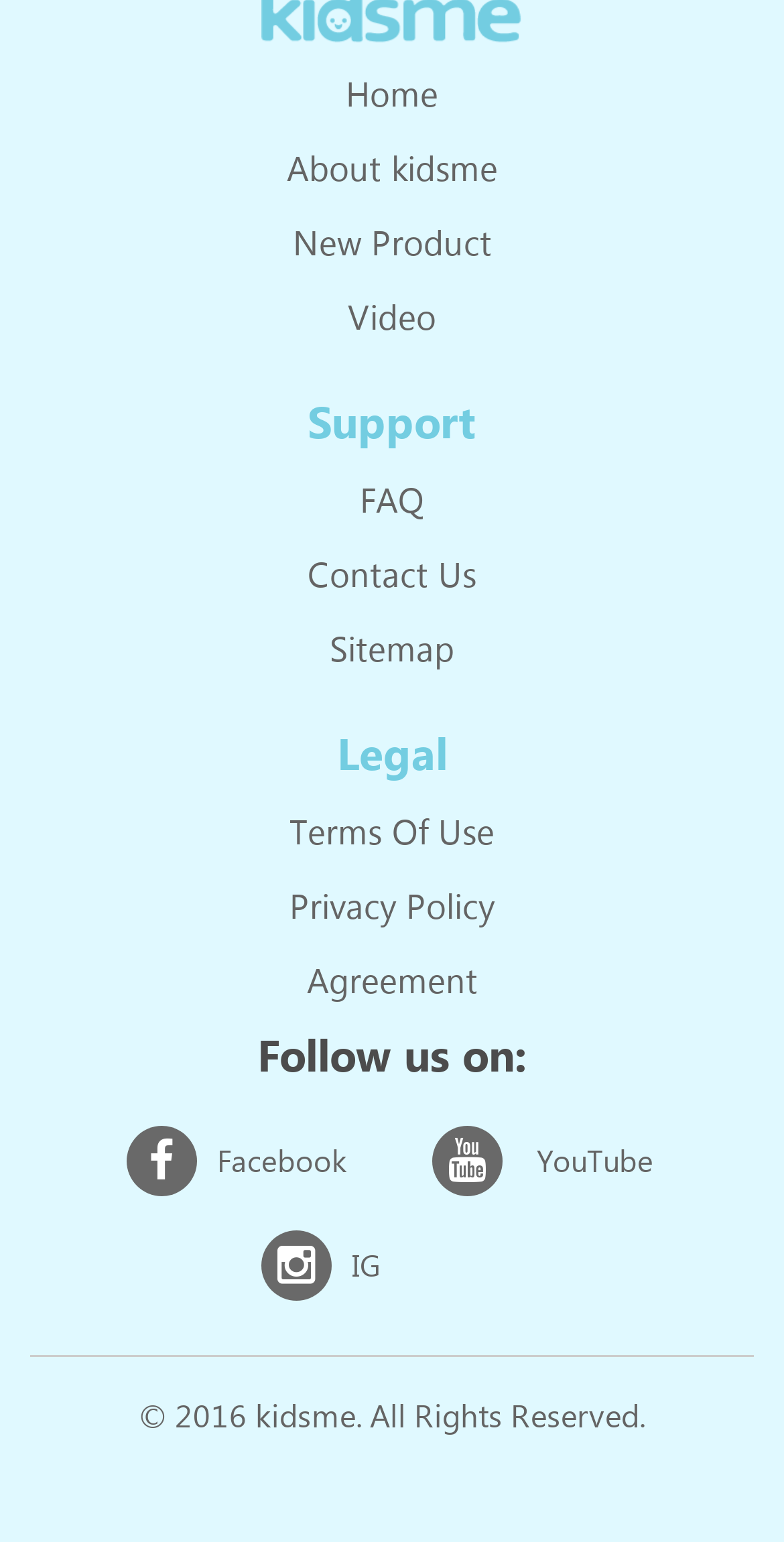Could you locate the bounding box coordinates for the section that should be clicked to accomplish this task: "explore new products".

[0.373, 0.145, 0.627, 0.173]